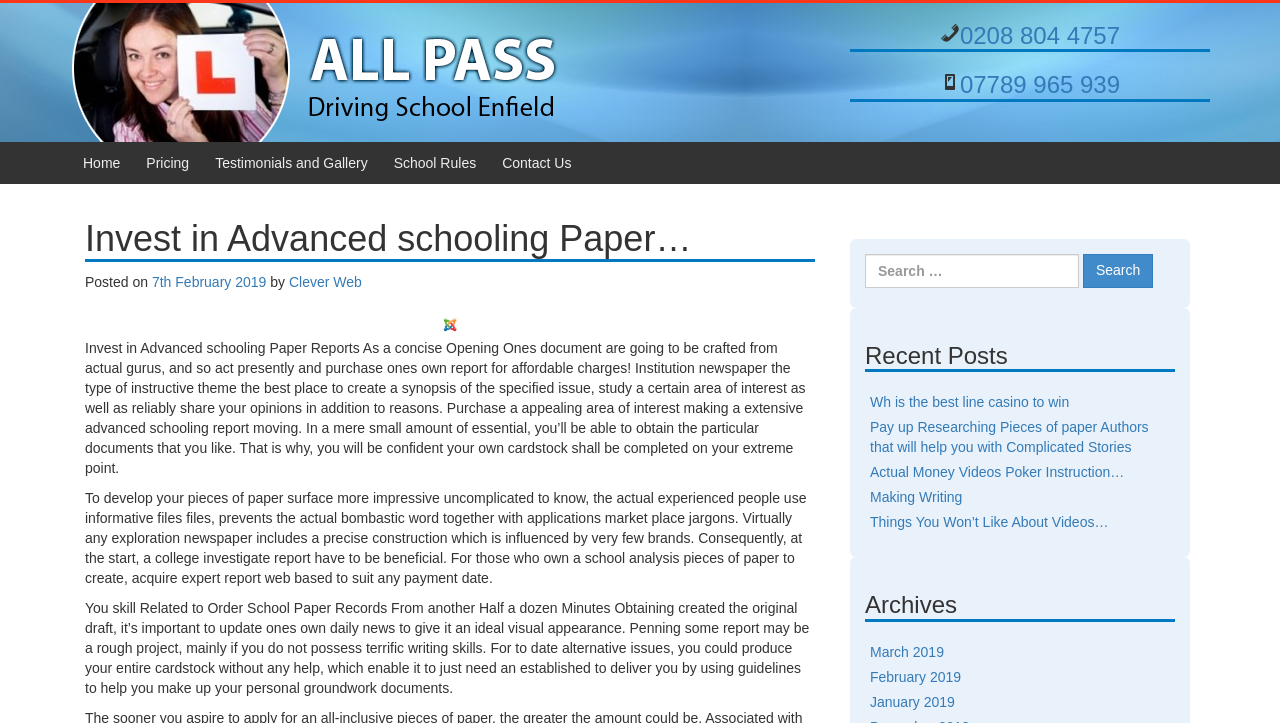Locate the bounding box coordinates of the clickable part needed for the task: "View items from '2024-05-11'".

None